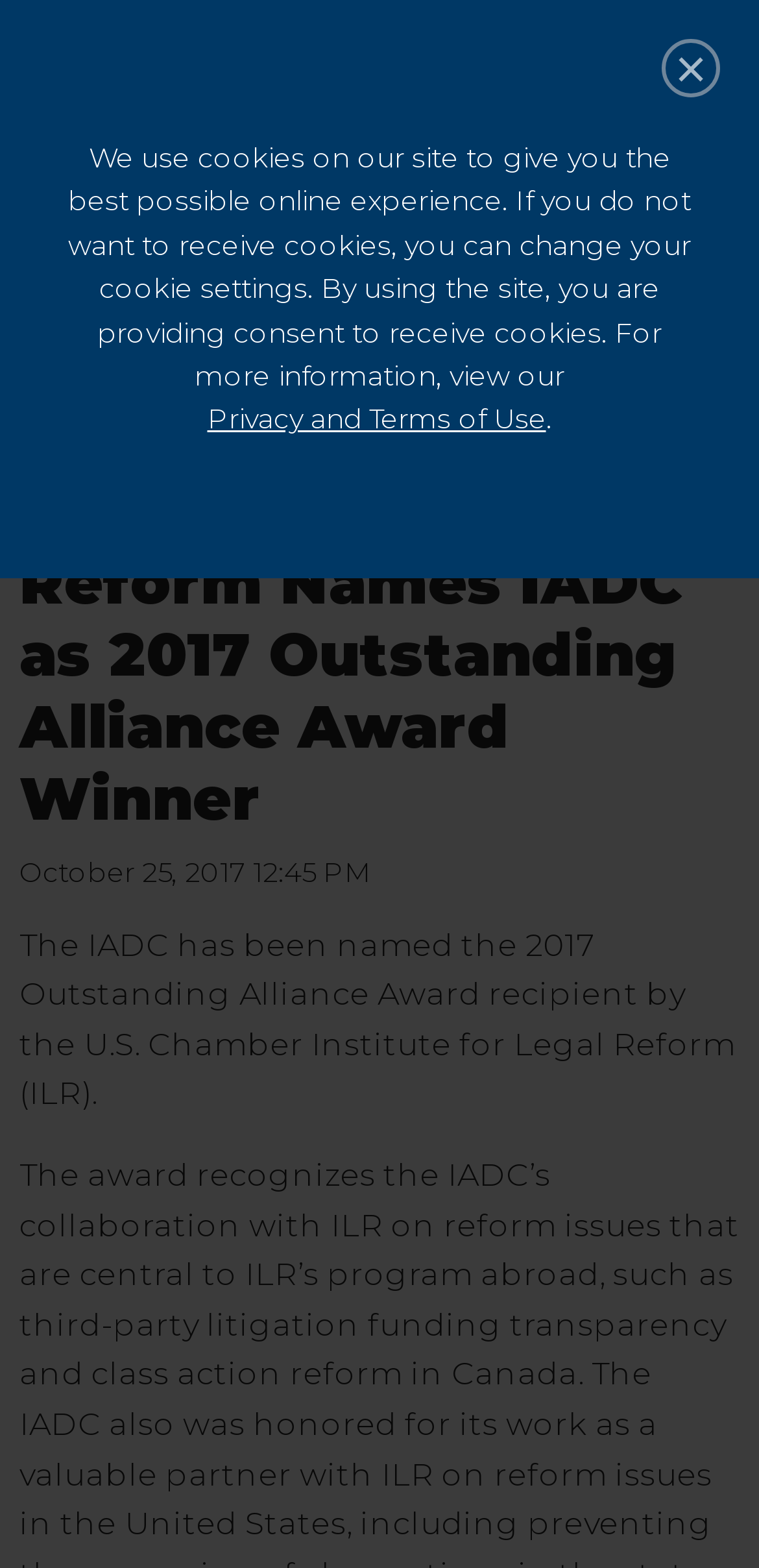How many social media links are available? Analyze the screenshot and reply with just one word or a short phrase.

5